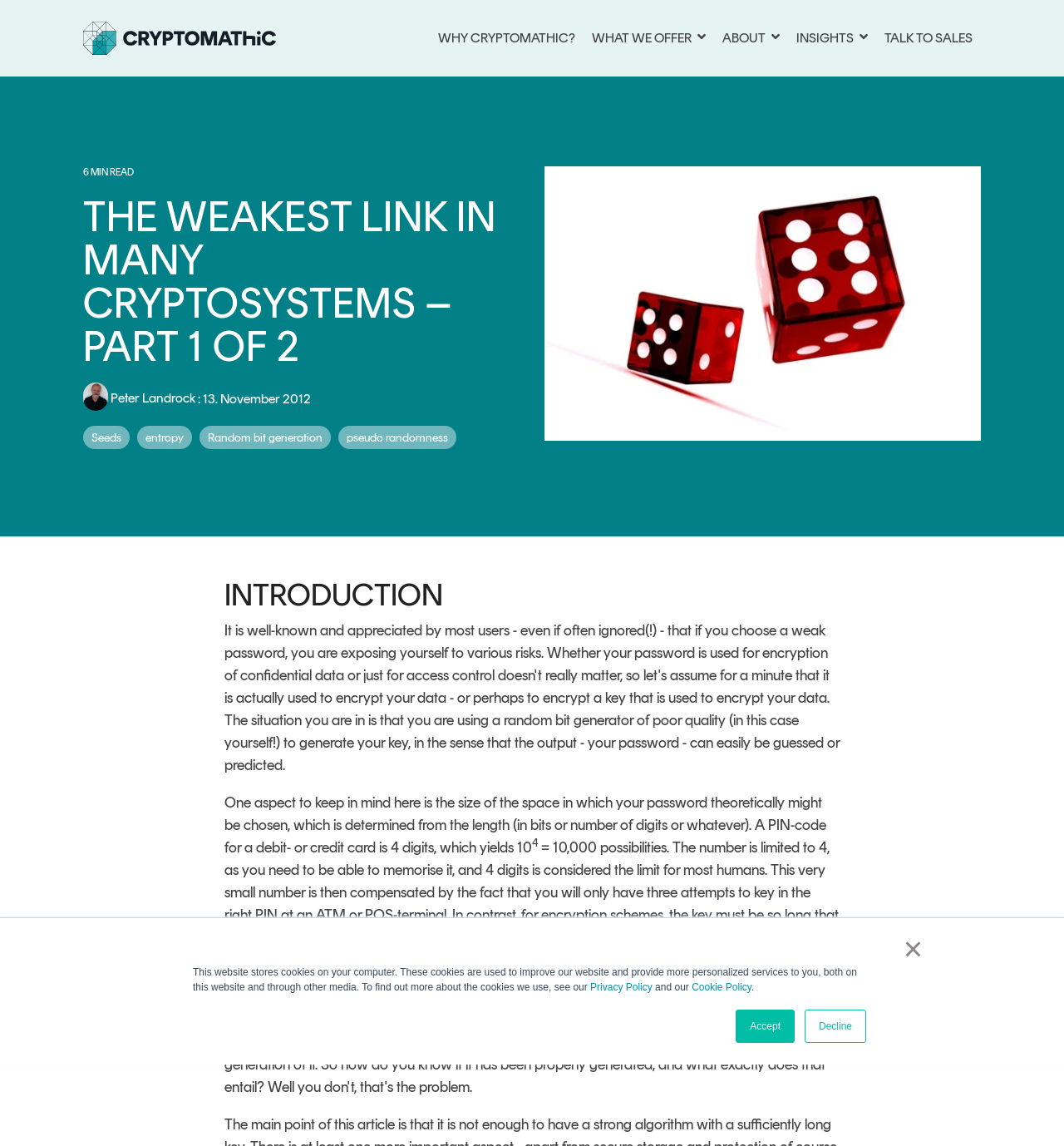What is the date of publication of the article?
Utilize the image to construct a detailed and well-explained answer.

The date of publication of the article can be determined by reading the text next to the author's name, which says '13. November 2012', indicating the date when the article was published.